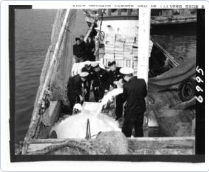Provide a one-word or short-phrase response to the question:
What is the purpose of the flaked ice?

Preserving the catch